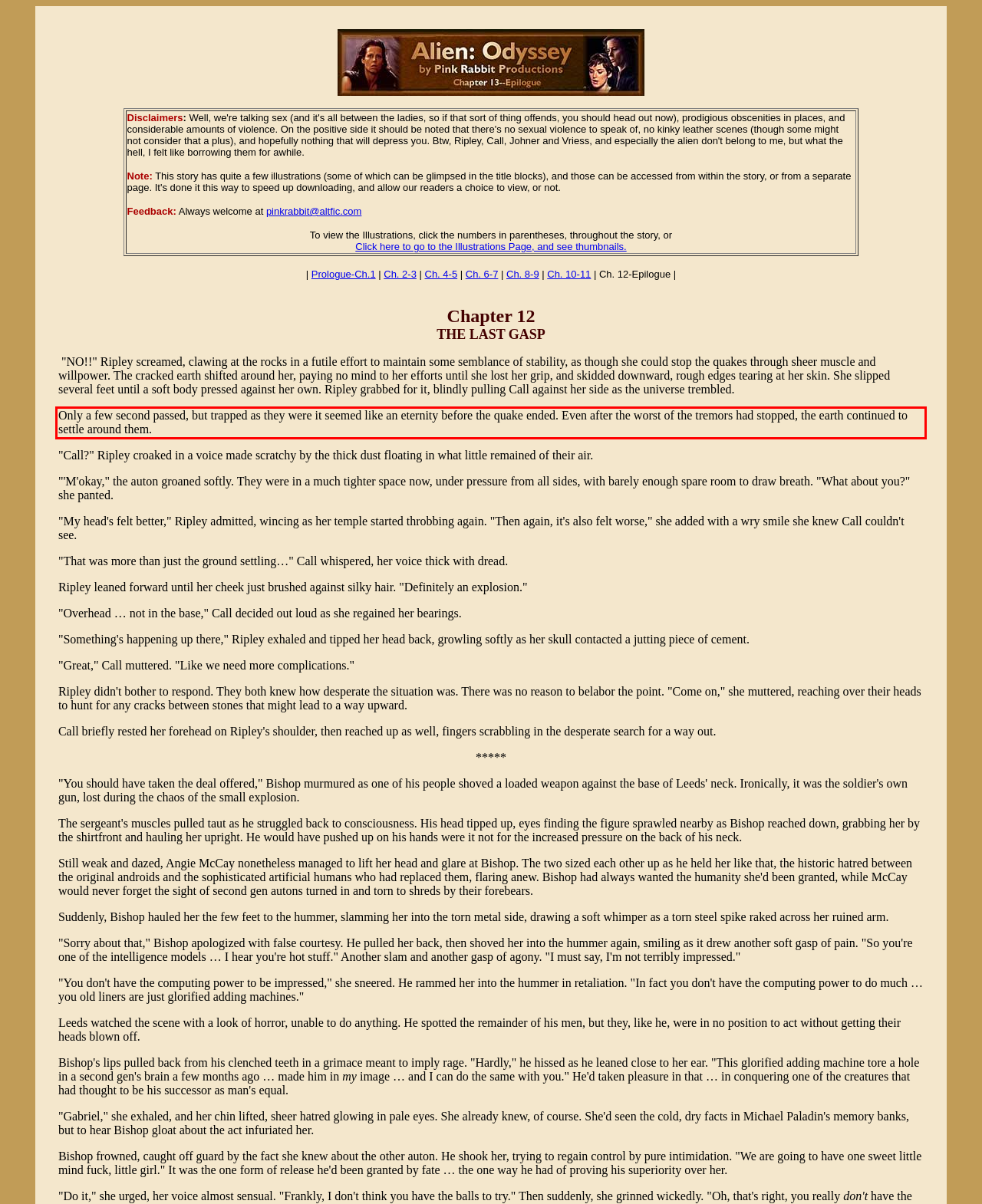Please identify the text within the red rectangular bounding box in the provided webpage screenshot.

Only a few second passed, but trapped as they were it seemed like an eternity before the quake ended. Even after the worst of the tremors had stopped, the earth continued to settle around them.